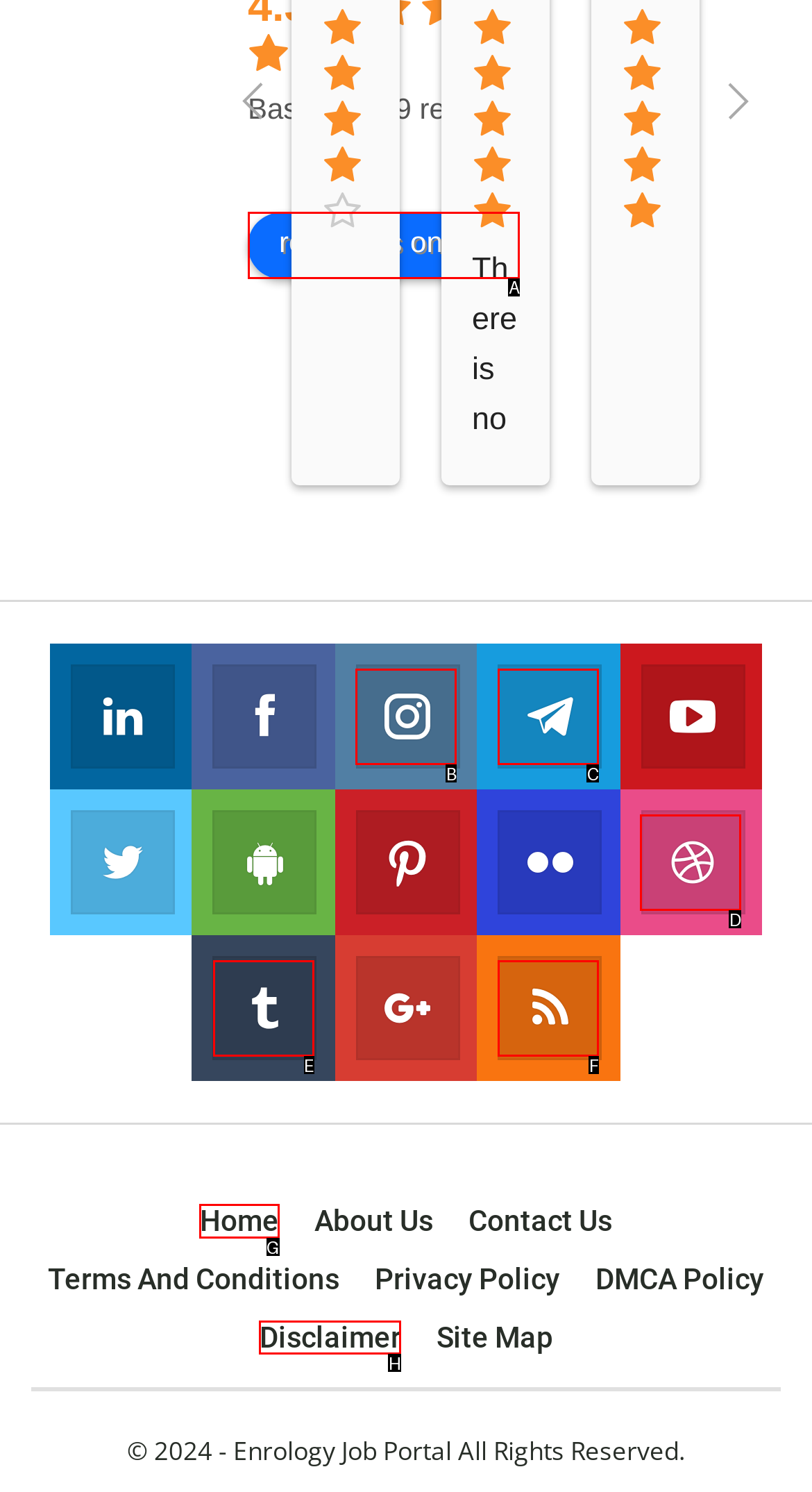What option should I click on to execute the task: Go to Home? Give the letter from the available choices.

G